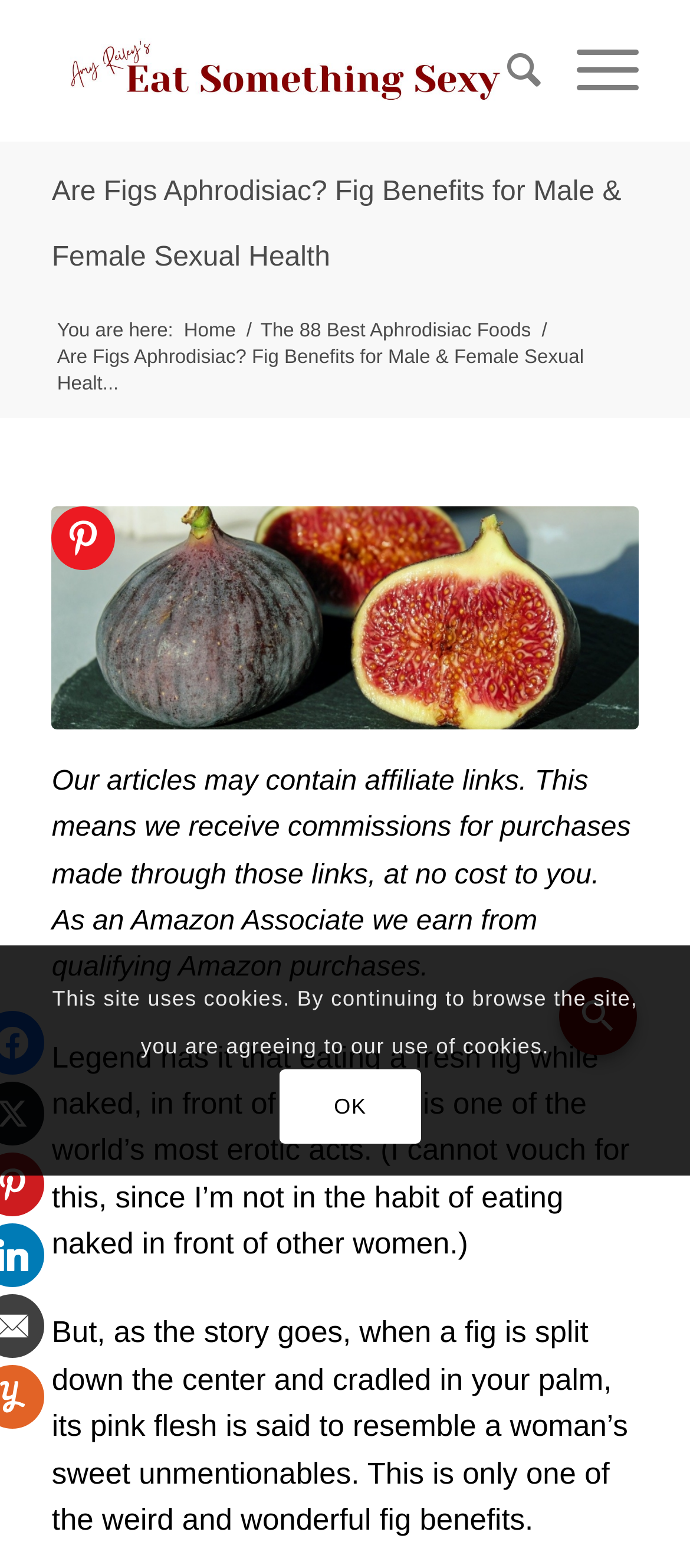Summarize the webpage with intricate details.

The webpage is about the benefits of figs for male and female sexual health, with a focus on their aphrodisiac properties. At the top, there is a logo of "Eat Something Sexy" on the left, accompanied by a search bar and a menu button on the right. Below the logo, there is a heading that reads "Are Figs Aphrodisiac? Fig Benefits for Male & Female Sexual Health".

Under the heading, there is a breadcrumb navigation menu that shows the current page's location, with links to "Home" and "The 88 Best Aphrodisiac Foods". Next to the navigation menu, there is a brief disclaimer about affiliate links.

The main content of the page is divided into sections, with a header image of two figs, one cut in half, serving as an illustration of the benefits of figs. The text below the image discusses the erotic connotations of figs, citing a legend about eating a fresh fig while naked in front of a woman. The text also describes the supposed resemblance of a split fig to a woman's body.

Further down the page, there is a notice about the site's use of cookies, with an "OK" button to acknowledge the notice. On the right side of the page, there is a search panel button, which can be opened and closed using separate buttons. At the bottom of the page, there is a "Powered by Slickstream" logo, accompanied by a small image.